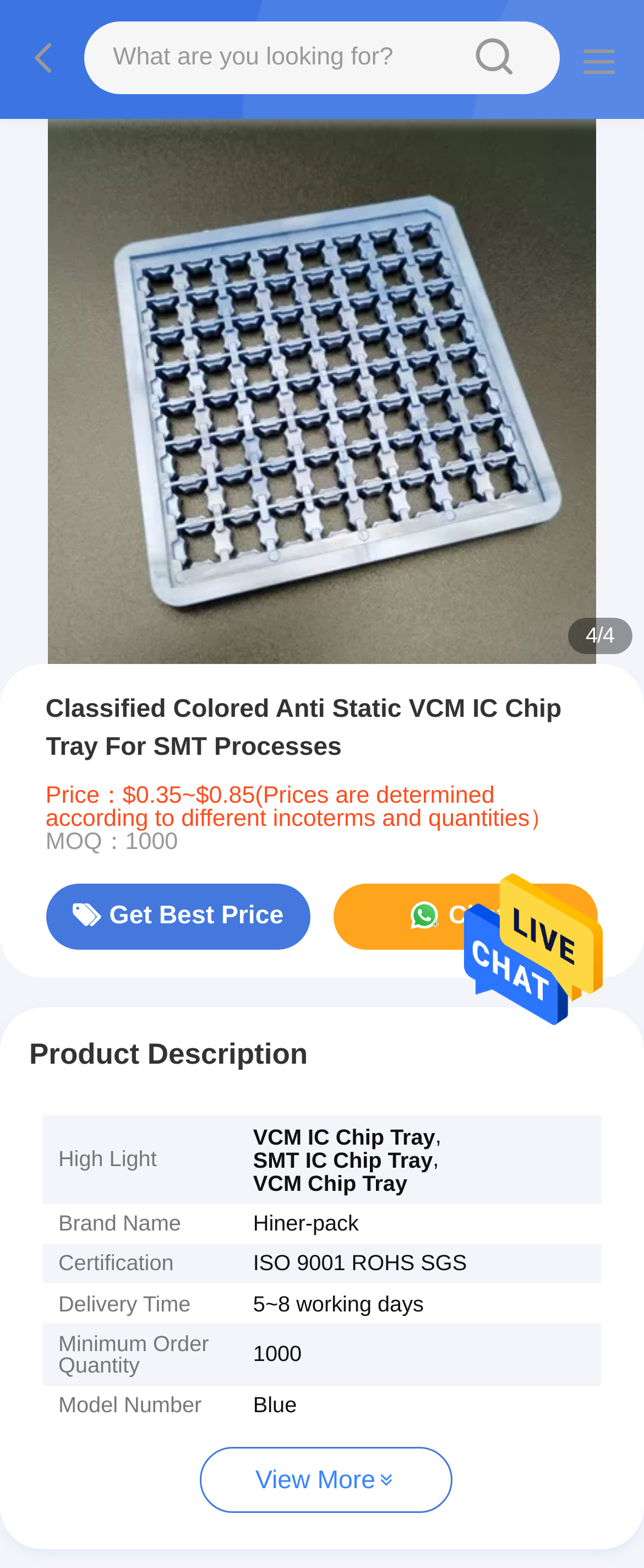What is the price range?
Please respond to the question with as much detail as possible.

The price range can be found in the static text element with the text 'Price：$0.35~$0.85(Prices are determined according to different incoterms and quantities）' which is located in the product description section.